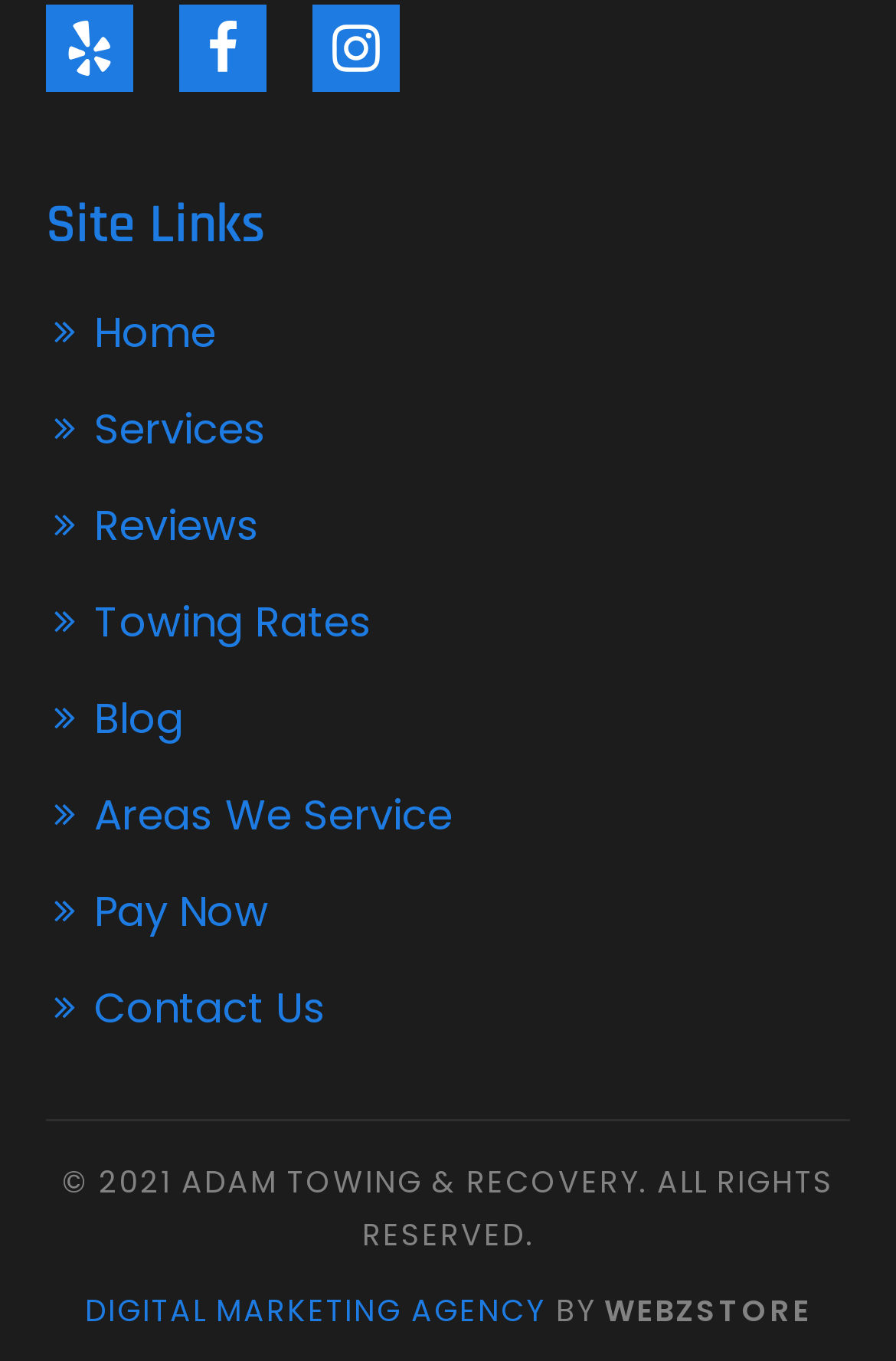Pinpoint the bounding box coordinates of the element you need to click to execute the following instruction: "view services". The bounding box should be represented by four float numbers between 0 and 1, in the format [left, top, right, bottom].

[0.051, 0.291, 0.297, 0.337]